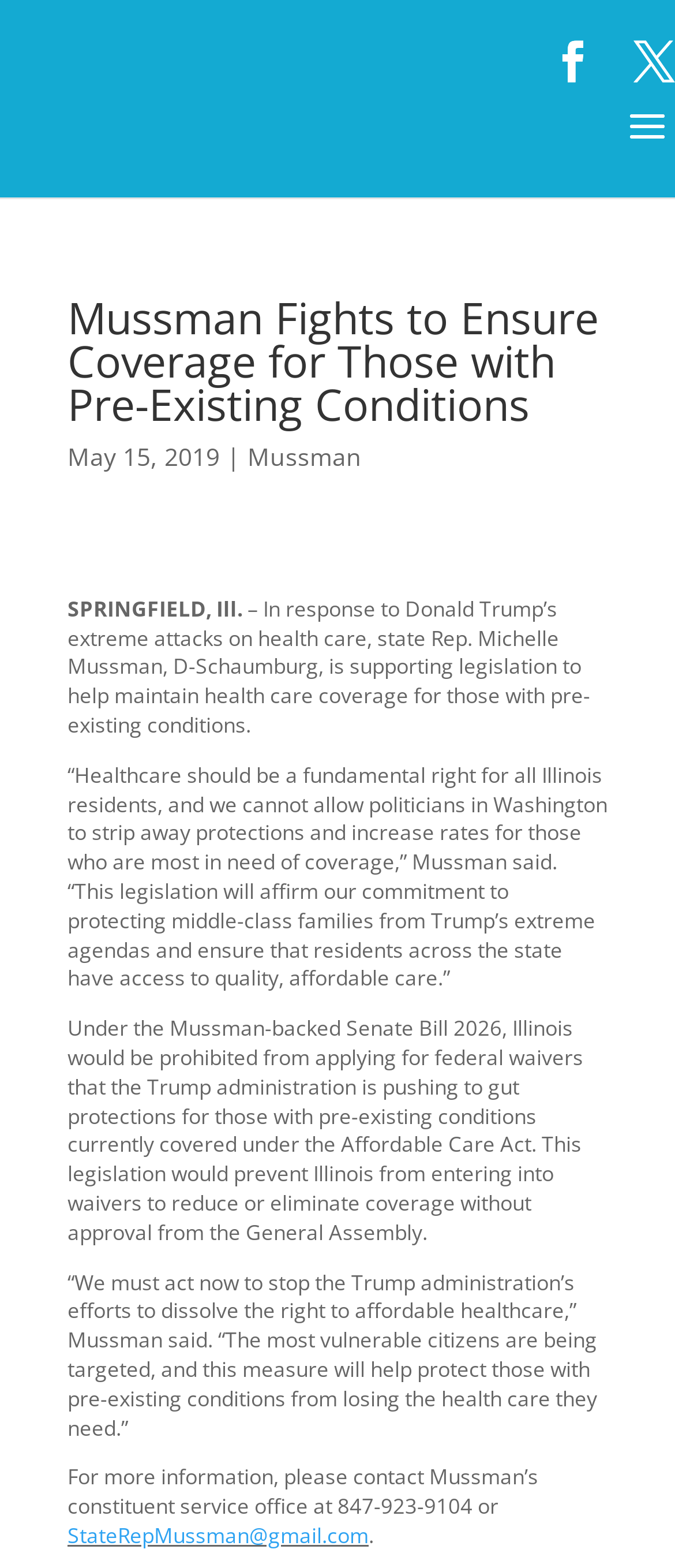Analyze and describe the webpage in a detailed narrative.

The webpage is about state Rep. Michelle Mussman's efforts to ensure healthcare coverage for those with pre-existing conditions. At the top, there are two social media links, one on the left and one on the right. Below them, there is a heading that repeats the title "Mussman Fights to Ensure Coverage for Those with Pre-Existing Conditions". 

On the left side, there is a date "May 15, 2019" followed by a vertical line and then a link to "Mussman". To the right of the date, there is a location "SPRINGFIELD, Ill.". 

Below the location, there is a block of text that describes Mussman's response to Donald Trump's attacks on healthcare, stating that healthcare should be a fundamental right for all Illinois residents. 

Following this, there is a quote from Mussman, where she emphasizes the importance of protecting middle-class families from Trump's extreme agendas and ensuring access to quality, affordable care. 

Next, there is a detailed description of the Mussman-backed Senate Bill 2026, which aims to prevent Illinois from applying for federal waivers that would gut protections for those with pre-existing conditions. 

Another quote from Mussman follows, where she urges action to stop the Trump administration's efforts to dissolve the right to affordable healthcare. 

Finally, at the bottom, there is a call to action, providing contact information for Mussman's constituent service office, including a phone number and an email address.